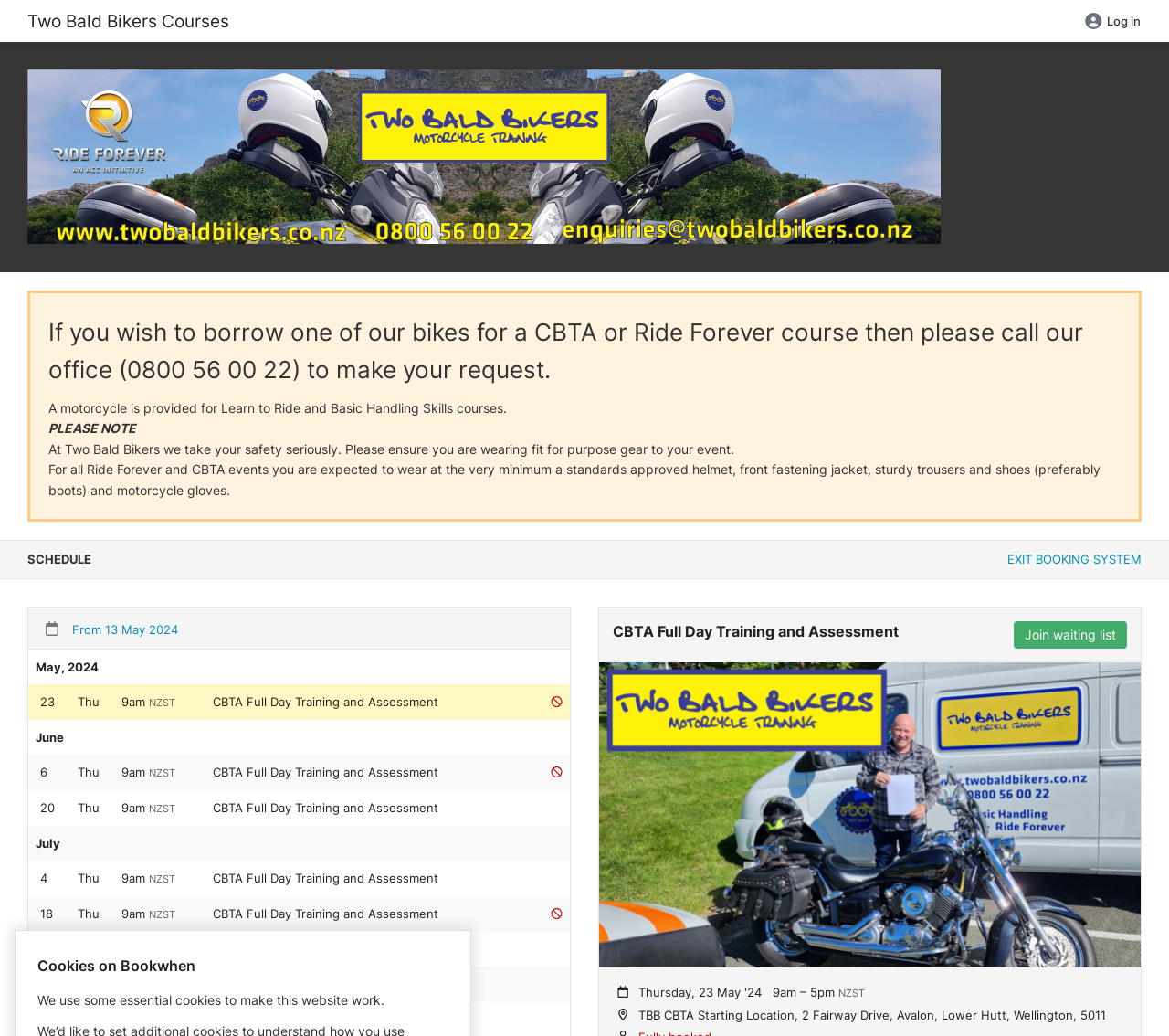Predict the bounding box of the UI element based on this description: "Schedule".

[0.023, 0.533, 0.078, 0.547]